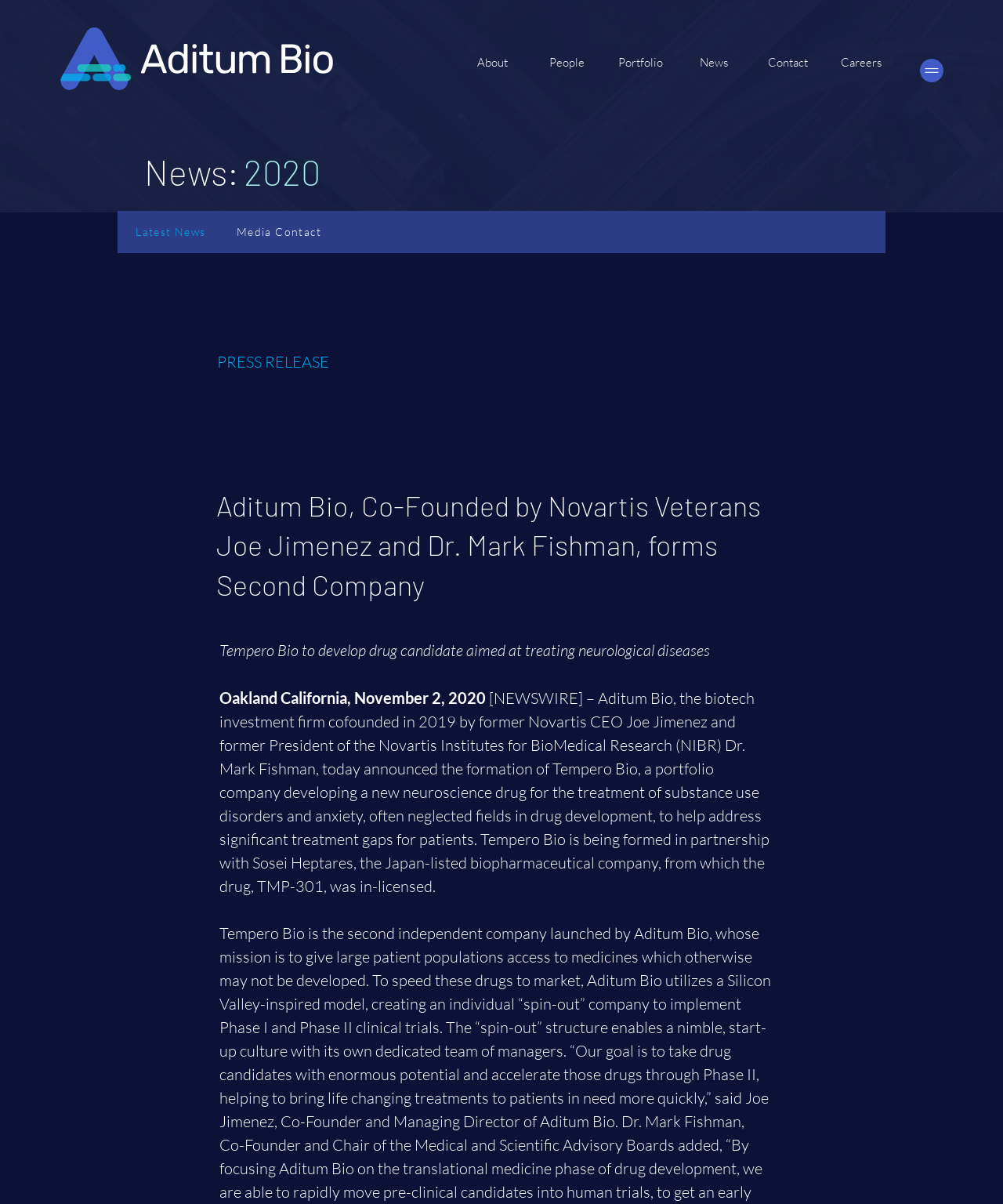Pinpoint the bounding box coordinates of the area that should be clicked to complete the following instruction: "Back to News". The coordinates must be given as four float numbers between 0 and 1, i.e., [left, top, right, bottom].

[0.664, 0.281, 0.795, 0.307]